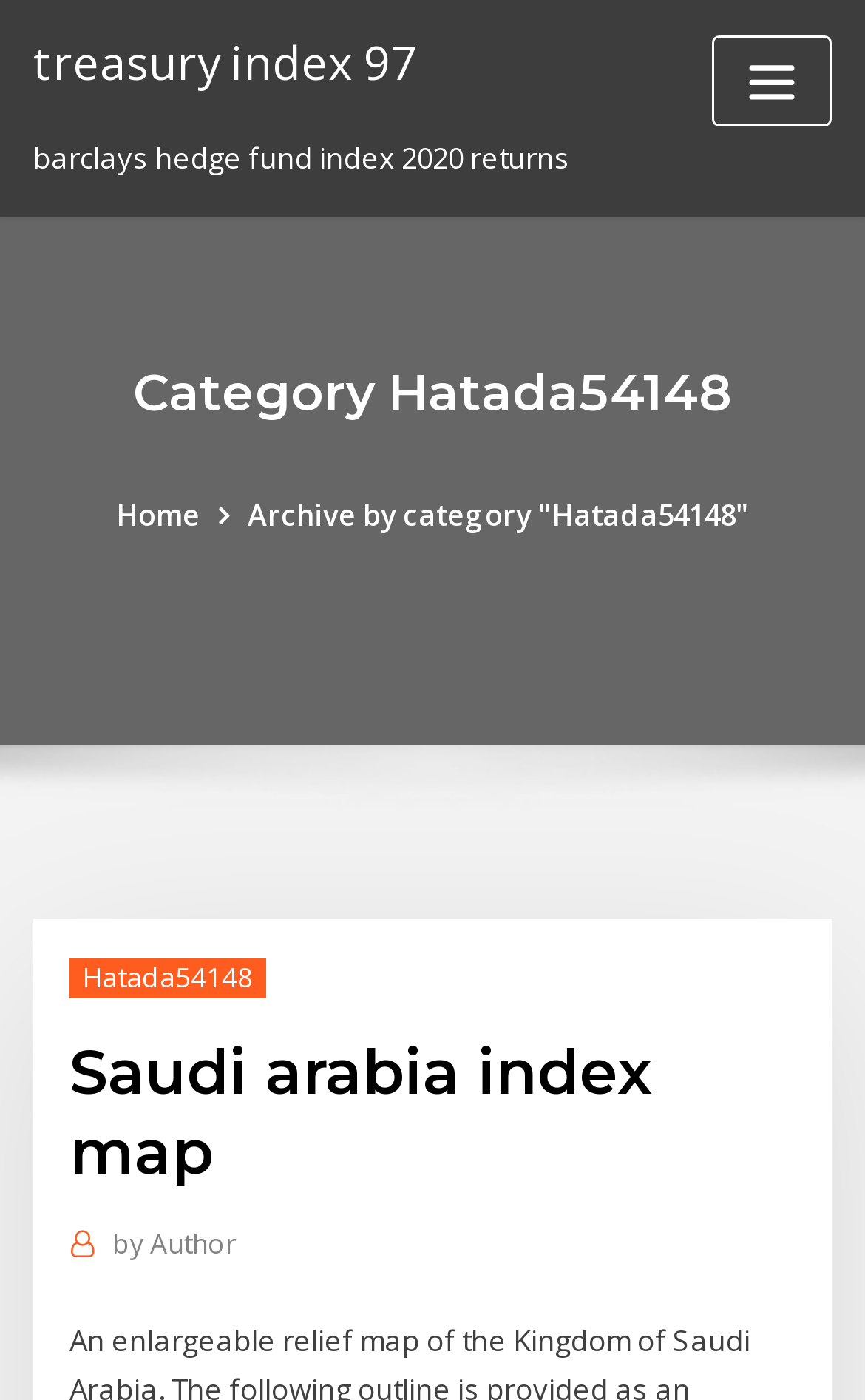What is the purpose of the button?
Respond to the question with a single word or phrase according to the image.

Toggle navigation